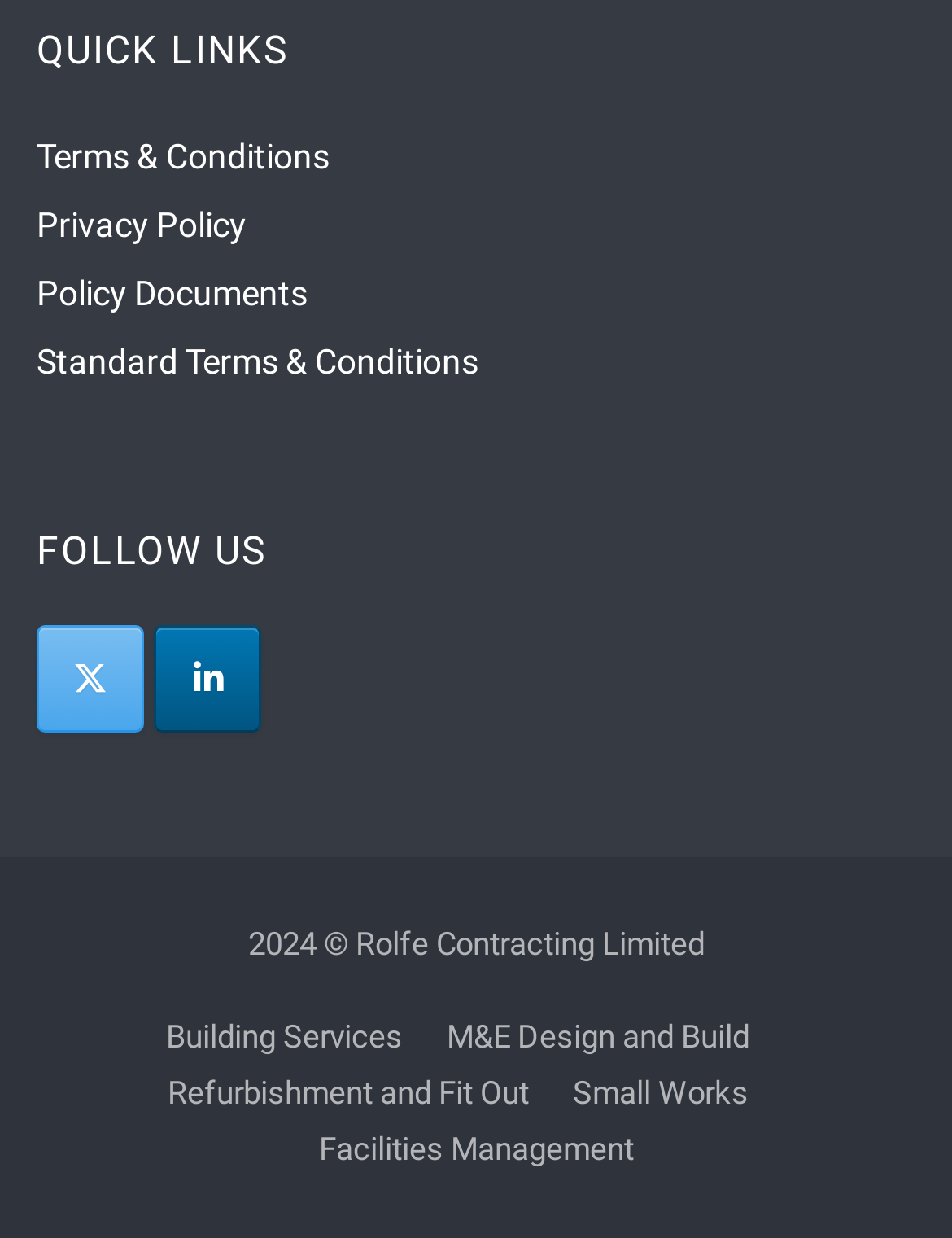Please determine the bounding box coordinates for the element that should be clicked to follow these instructions: "Learn about Building Services".

[0.174, 0.822, 0.423, 0.852]